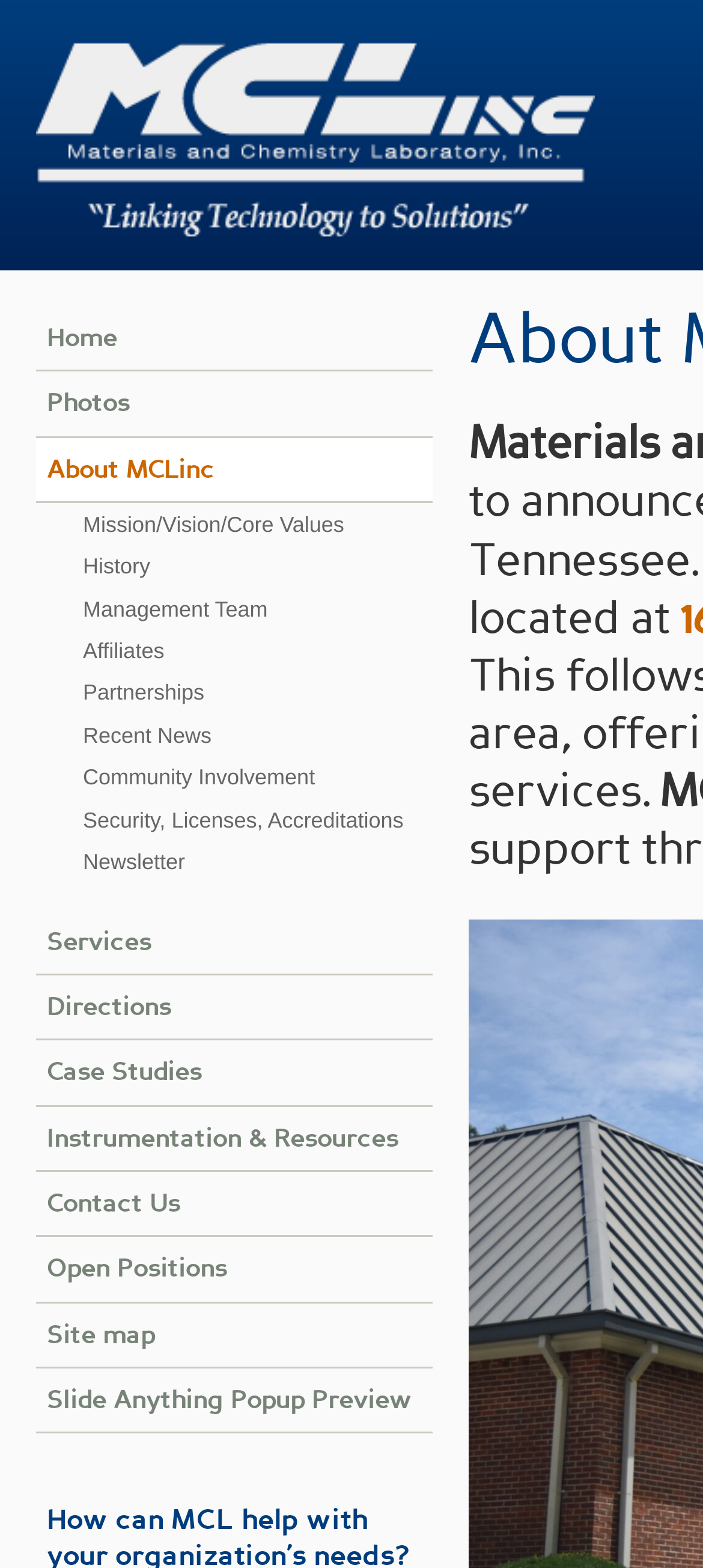Are there any links related to news on the webpage?
Answer the question with just one word or phrase using the image.

Yes